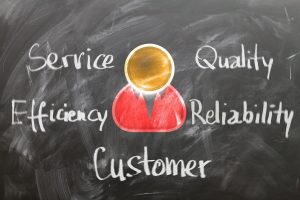What style of writing is used on the chalkboard?
Please answer the question with a single word or phrase, referencing the image.

Handwritten-style